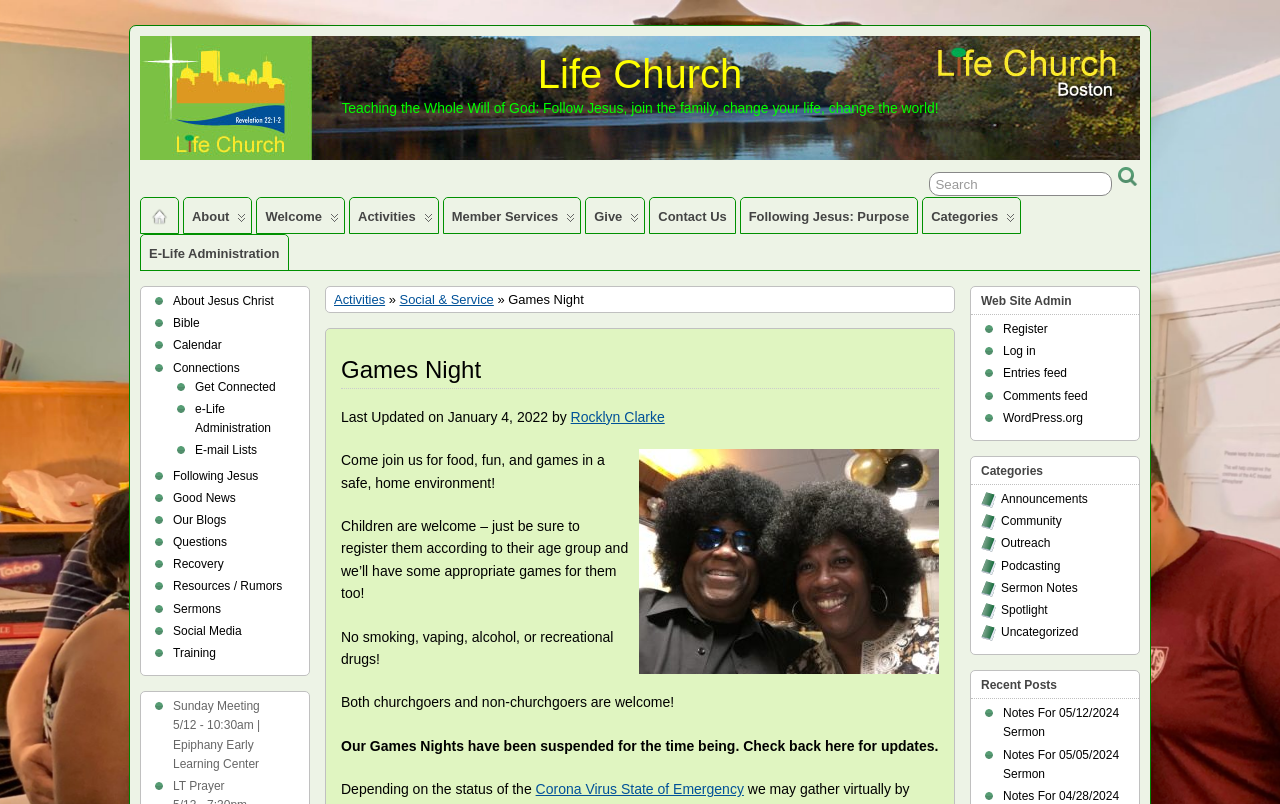Offer a meticulous description of the webpage's structure and content.

The webpage is about Life Church's Games Night event. At the top, there is a heading "Life Church" with a link to the church's main page. Below it, there is a static text describing the church's mission. On the top right, there is a search box with a "Search" label.

The main navigation menu is located below the search box, with links to "Home", "About", "Welcome", "Activities", "Member Services", "Give", "Contact Us", and more. Each link has an icon or a short description.

The main content of the page is about the Games Night event. There is a heading "Games Night" followed by a brief description of the event, which includes food, fun, and games in a safe environment. The event is open to children, but they need to be registered according to their age group. There are also some rules listed, such as no smoking, vaping, alcohol, or recreational drugs.

Below the event description, there is a notice that the Games Nights have been suspended due to the Corona Virus State of Emergency. There are also some links to related pages, such as "About Jesus Christ", "Bible", "Calendar", and more.

On the right side of the page, there are three columns of links and information. The top column has links to "Web Site Admin", "Register", "Log in", and more. The middle column has links to categories, such as "Announcements", "Community", "Outreach", and more. The bottom column has links to recent posts, including sermon notes and spotlight articles.

Overall, the webpage provides information about Life Church's Games Night event, as well as links to related pages and resources.